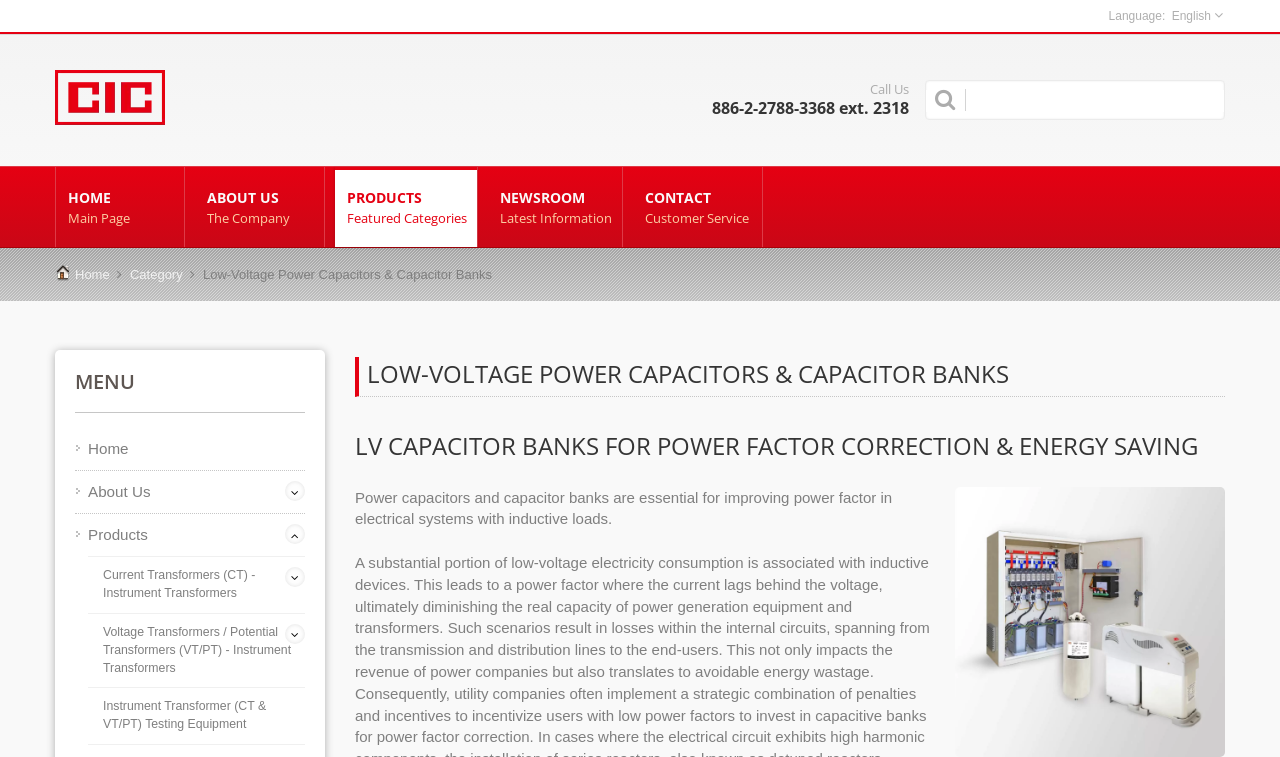Provide a short, one-word or phrase answer to the question below:
What is the purpose of power capacitors and capacitor banks?

Improving power factor in electrical systems